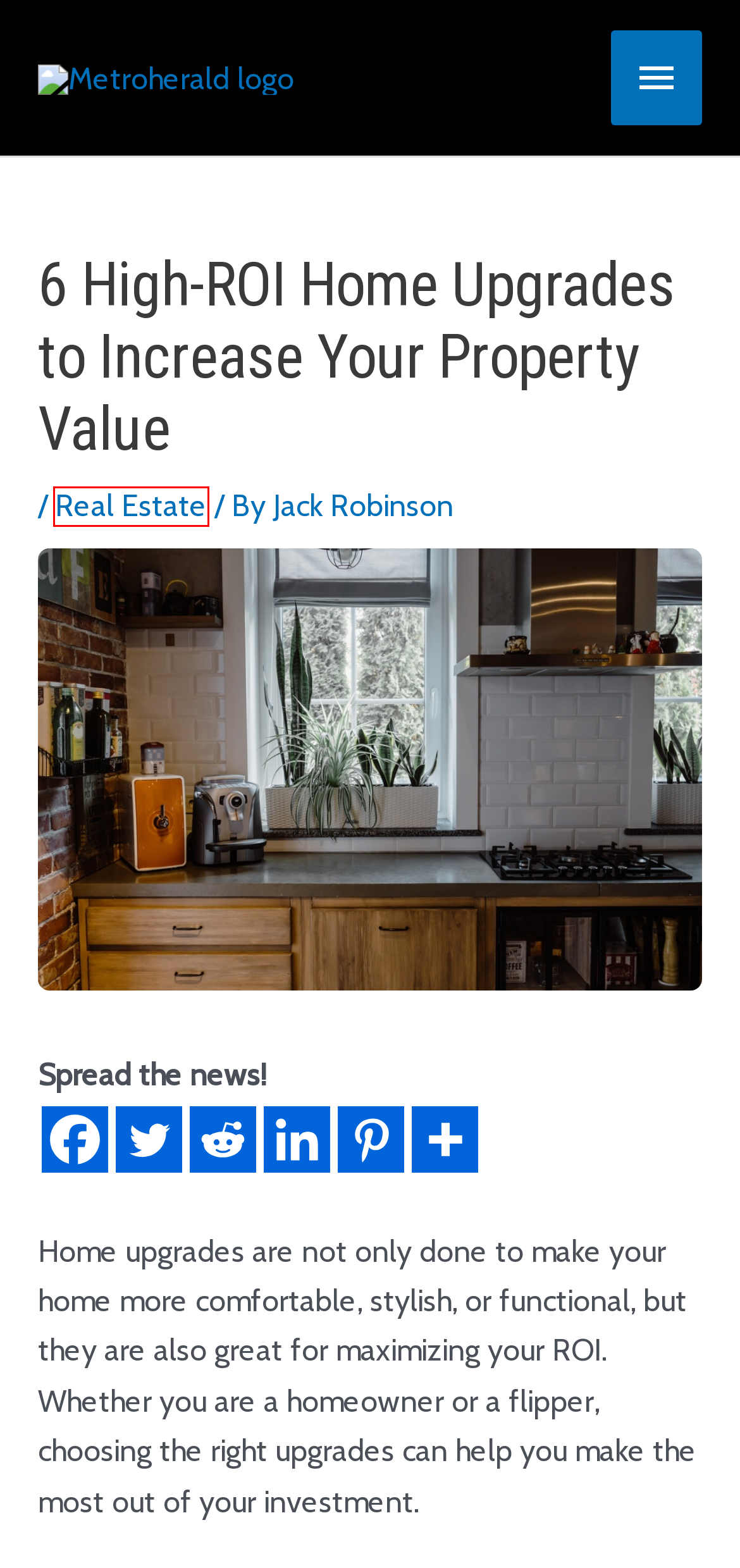Inspect the screenshot of a webpage with a red rectangle bounding box. Identify the webpage description that best corresponds to the new webpage after clicking the element inside the bounding box. Here are the candidates:
A. Discover Success with Metro Herald
B. Why Use Fence Companies - Metro Herald
C. Home Archives - Metro Herald
D. How to Prepare Your Business for Opening Day - Metro Herald
E. Uncategorized Archives - Metro Herald
F. Mastering T-Shirt Fulfillment A Comprehensive Guide for Startups - Metro Herald
G. Some Business Problems That Plastic Can Fix - Metro Herald
H. Real Estate Archives - Metro Herald

H